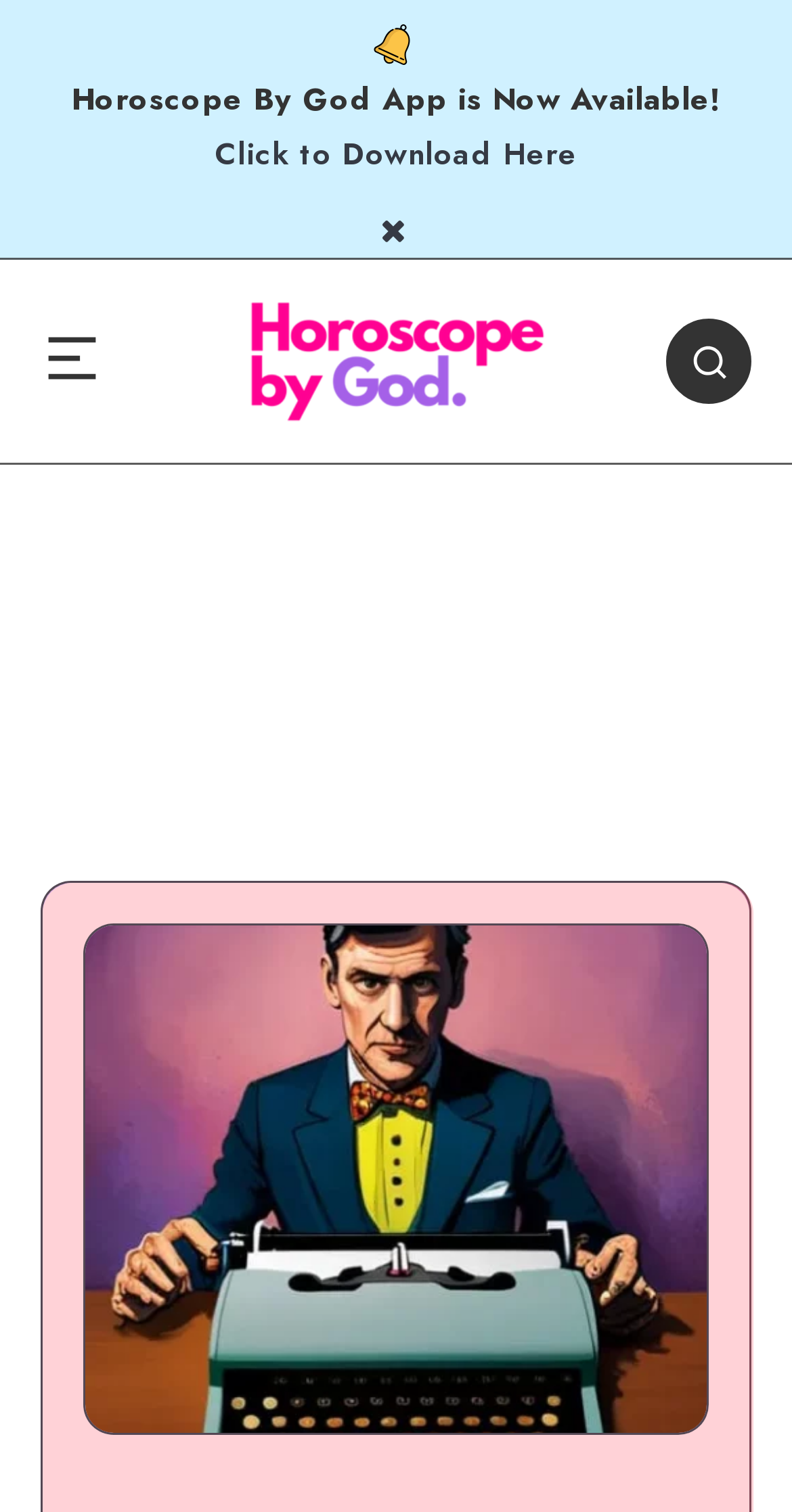Provide a short answer to the following question with just one word or phrase: What is the text of the first link?

Click to Download Here